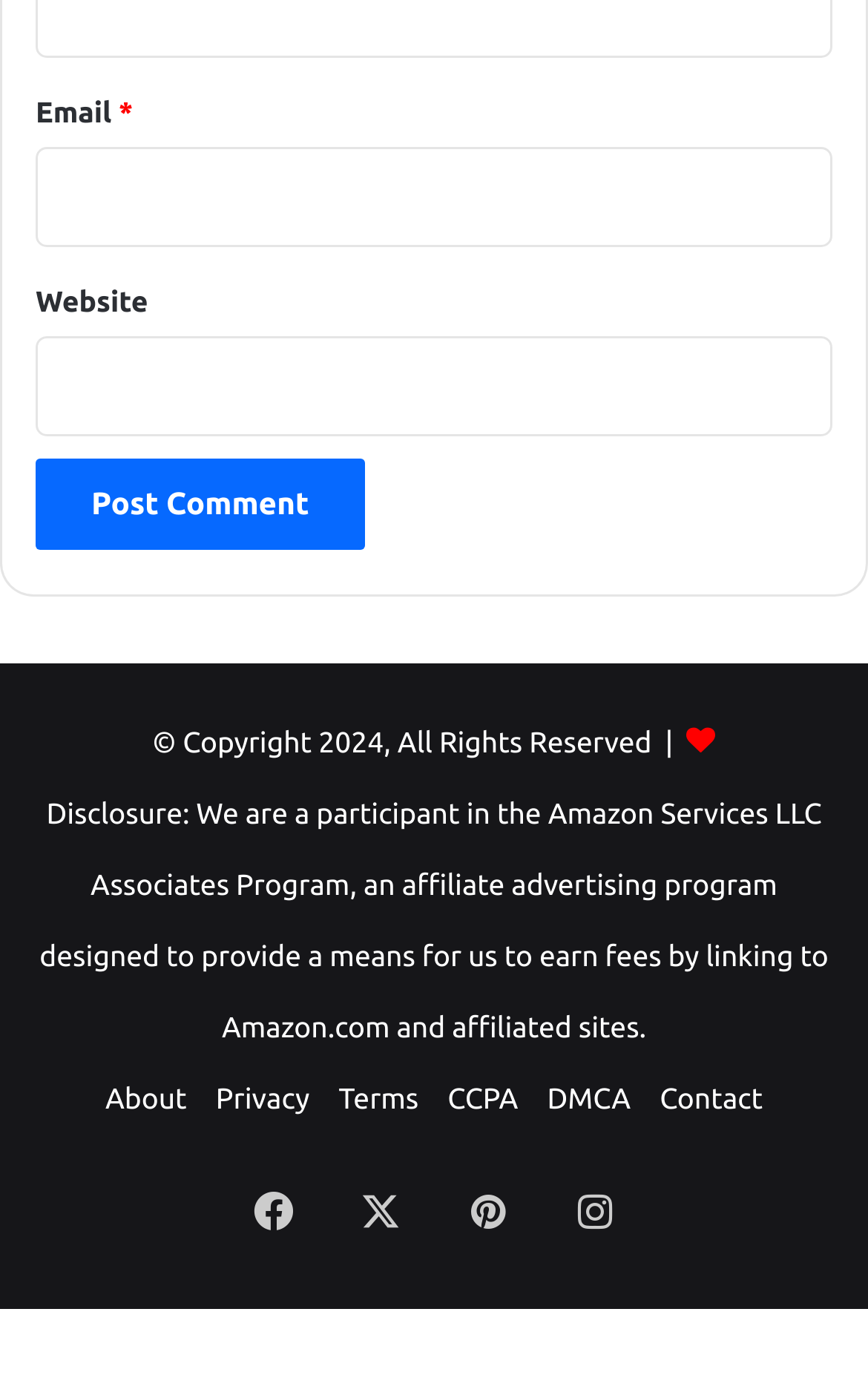Please find and report the bounding box coordinates of the element to click in order to perform the following action: "Post a comment". The coordinates should be expressed as four float numbers between 0 and 1, in the format [left, top, right, bottom].

[0.041, 0.328, 0.42, 0.394]